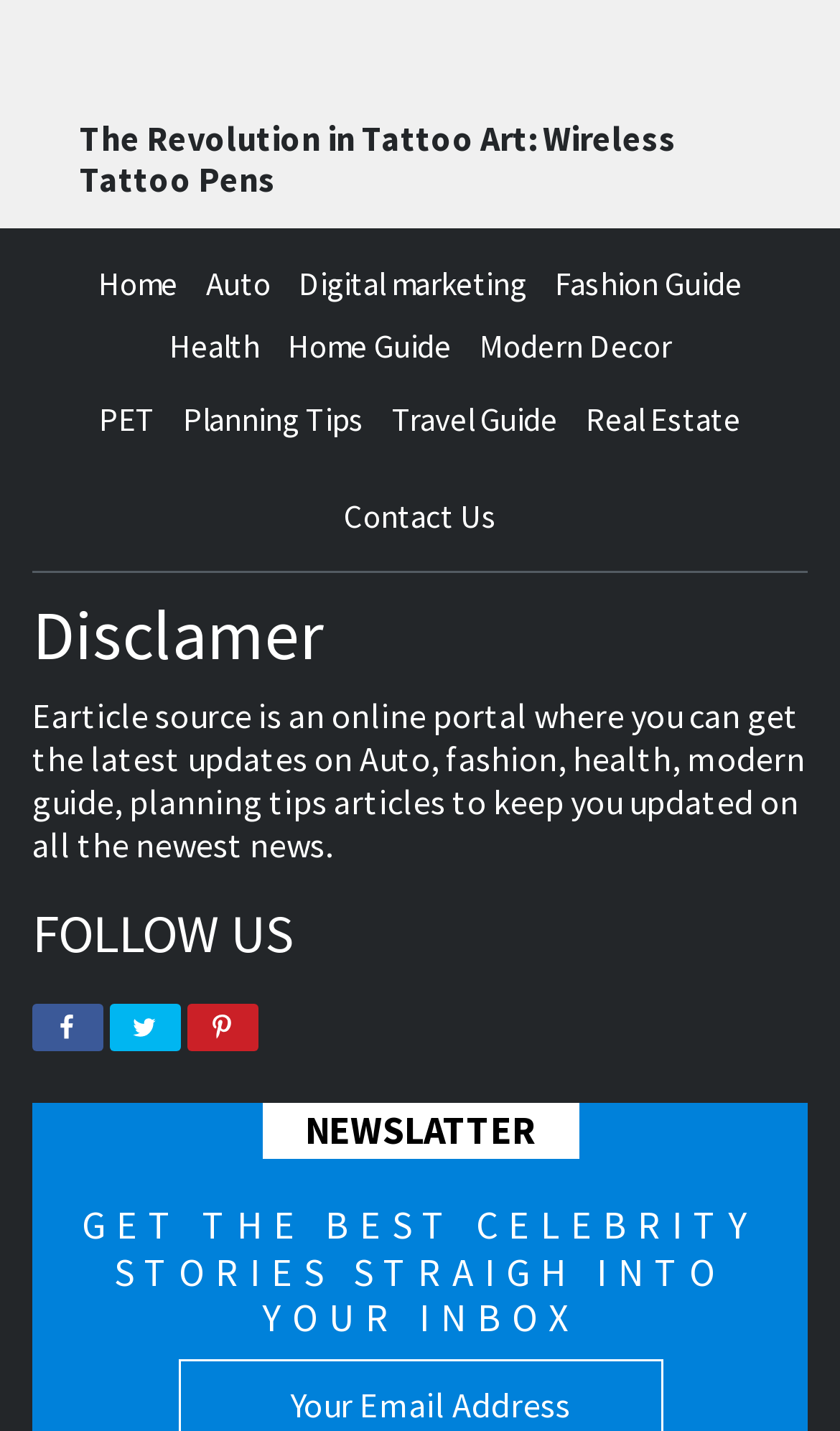How many social media platforms are provided for following?
Provide a detailed answer to the question, using the image to inform your response.

There are three link elements with the descriptions 'Facebook', 'Tweet', and 'Pin', each accompanied by an image element, indicating that the website provides options to follow them on these three social media platforms.